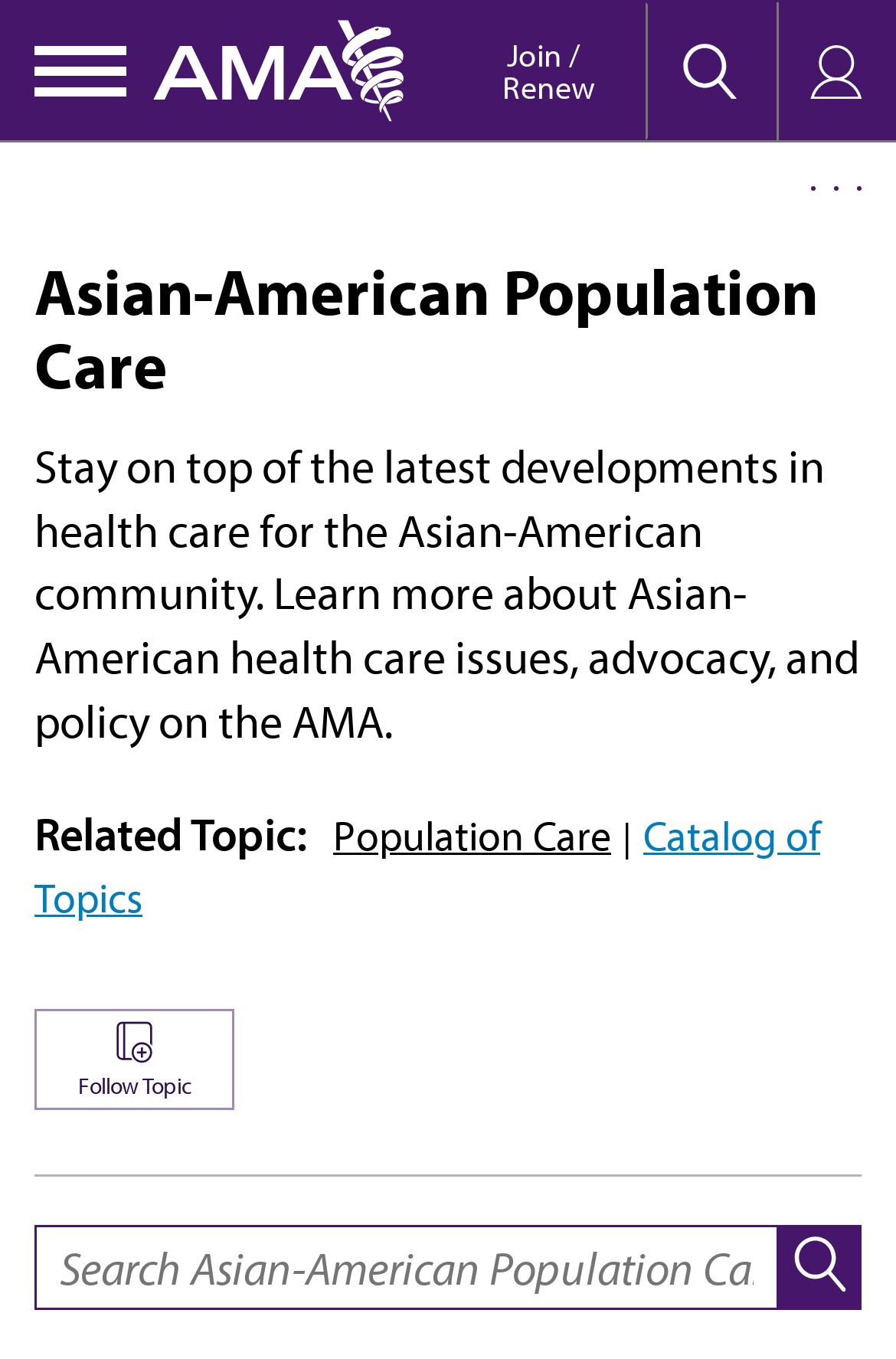Answer the question below in one word or phrase:
How many links are there in the top navigation menu?

4